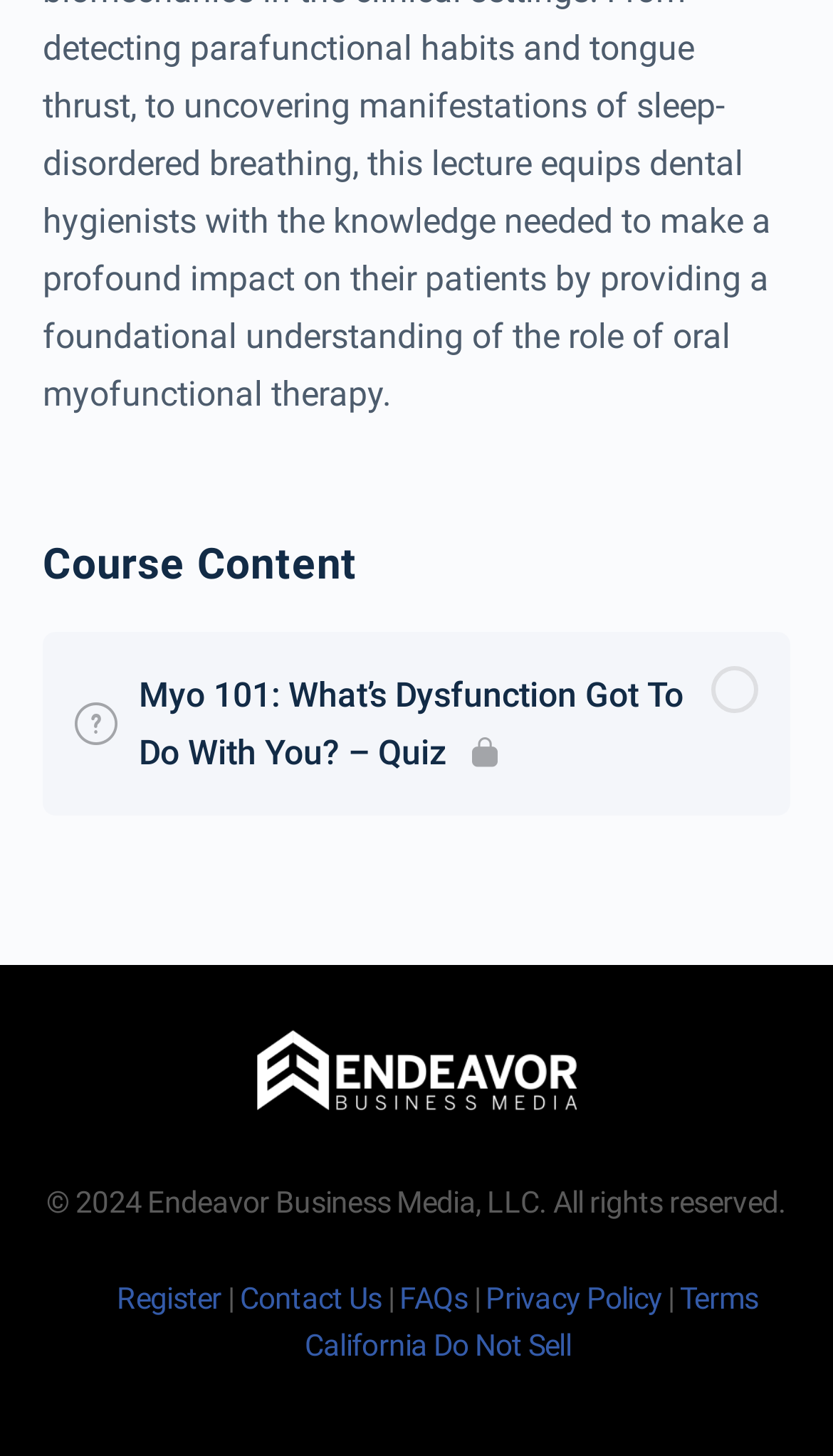What is the purpose of the 'Register' link?
Please answer the question with a single word or phrase, referencing the image.

To register for the course